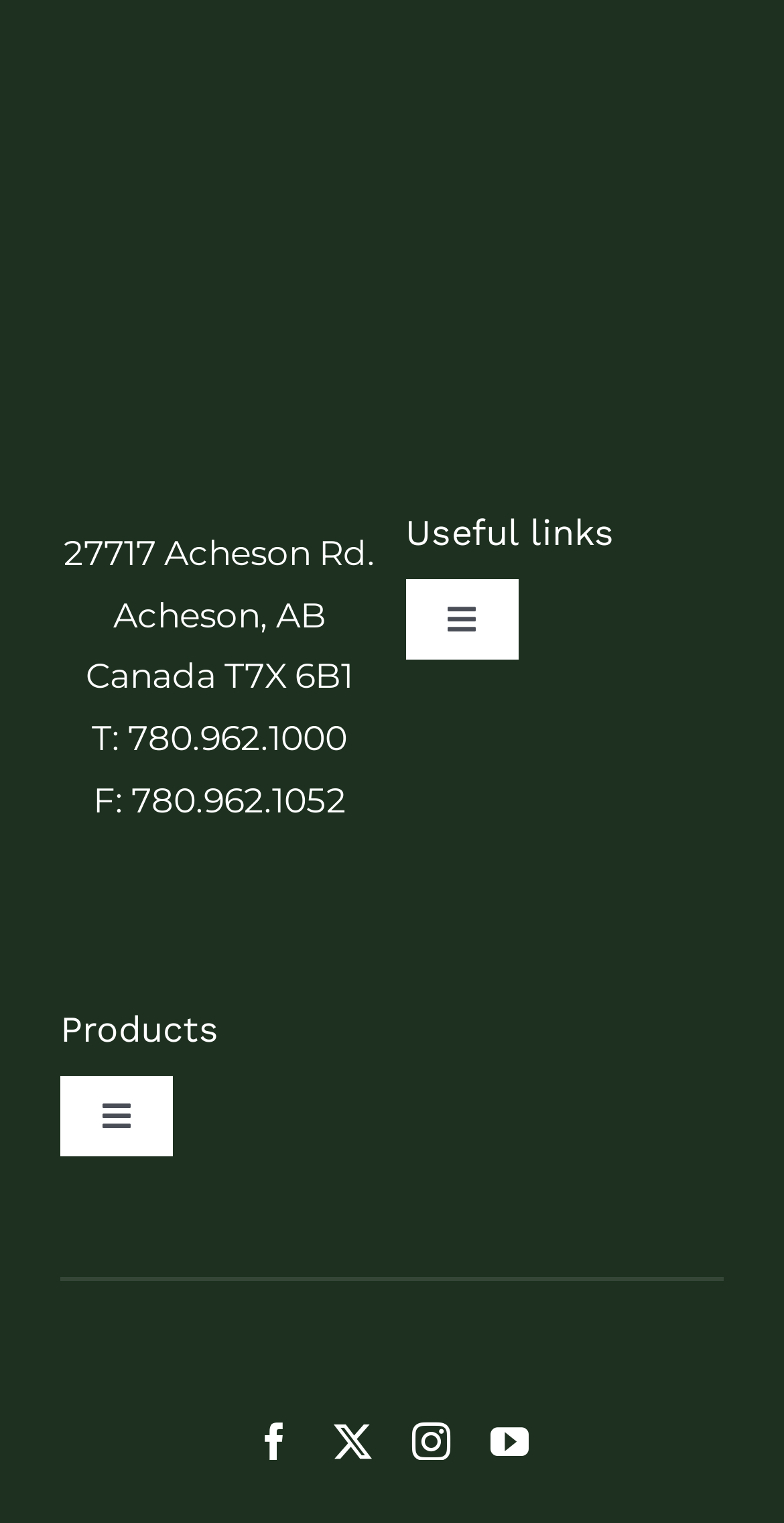Please determine the bounding box coordinates for the element that should be clicked to follow these instructions: "Click the Genics logo".

[0.205, 0.104, 0.795, 0.13]